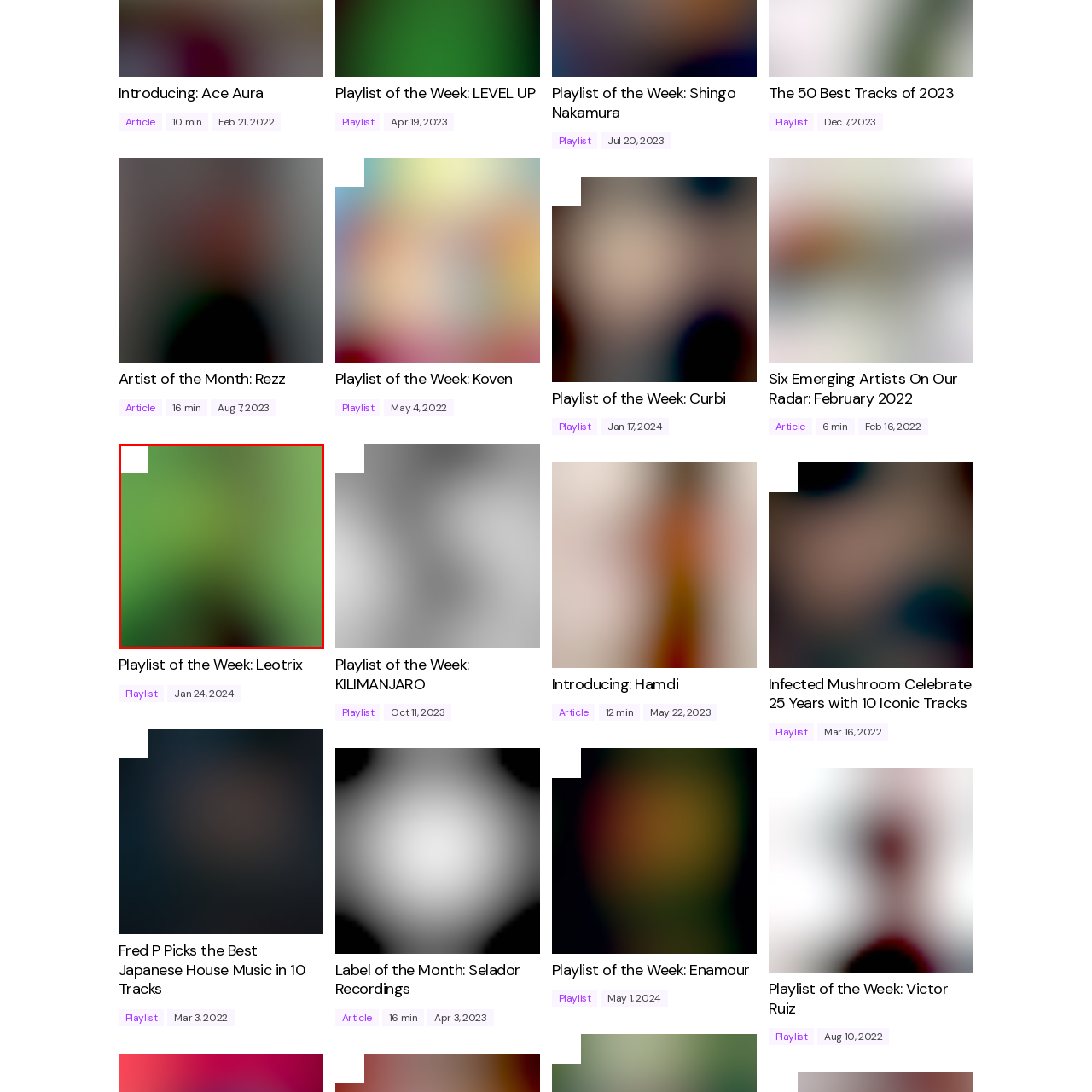Direct your attention to the image marked by the red box and answer the given question using a single word or phrase:
What is the purpose of the graphic?

To capture attention